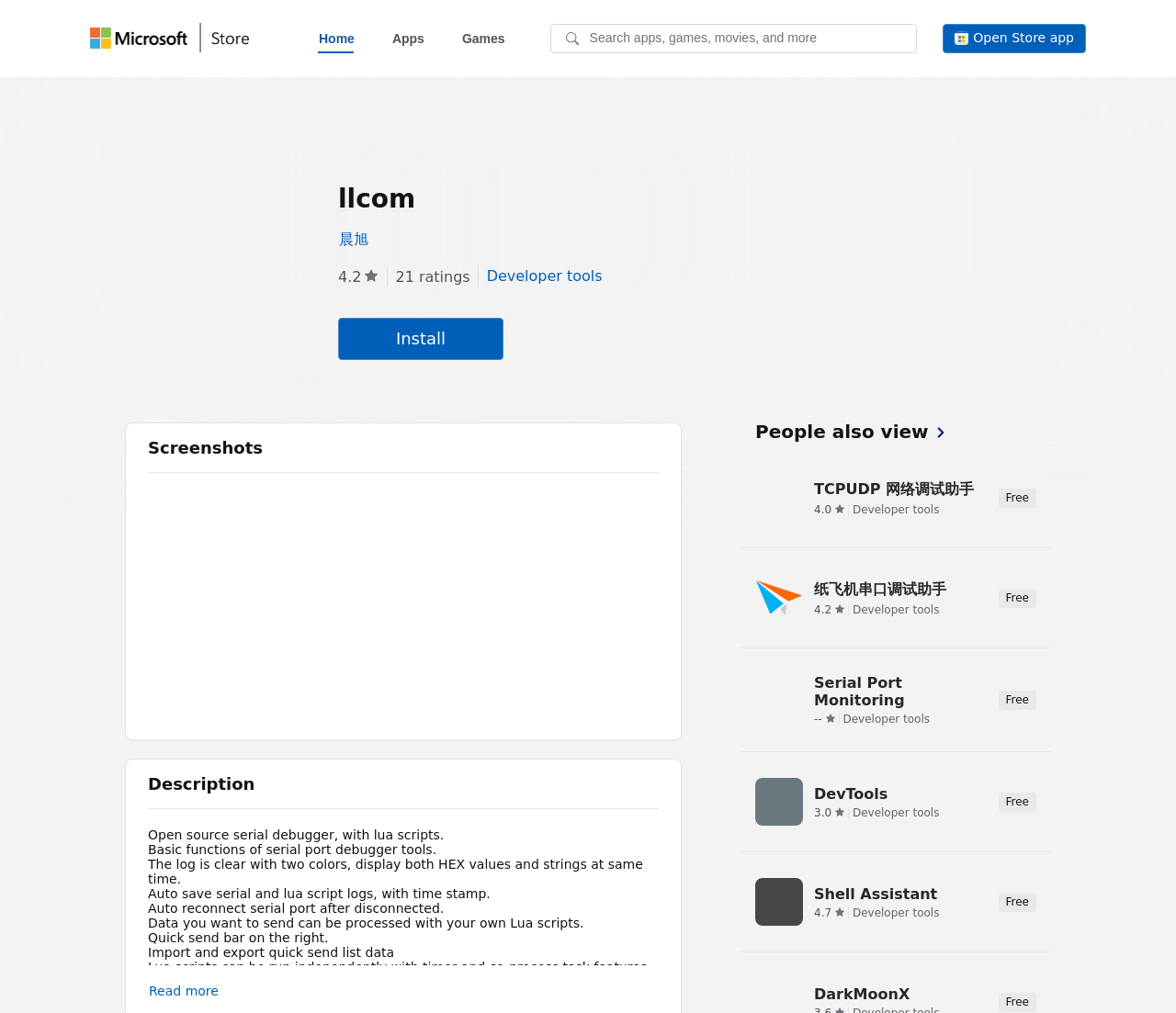Consider the image and give a detailed and elaborate answer to the question: 
How many ratings are there for the app?

The number of ratings for the app can be found in the StaticText element with the text '21 ratings' which is located near the top of the webpage, below the app rating.